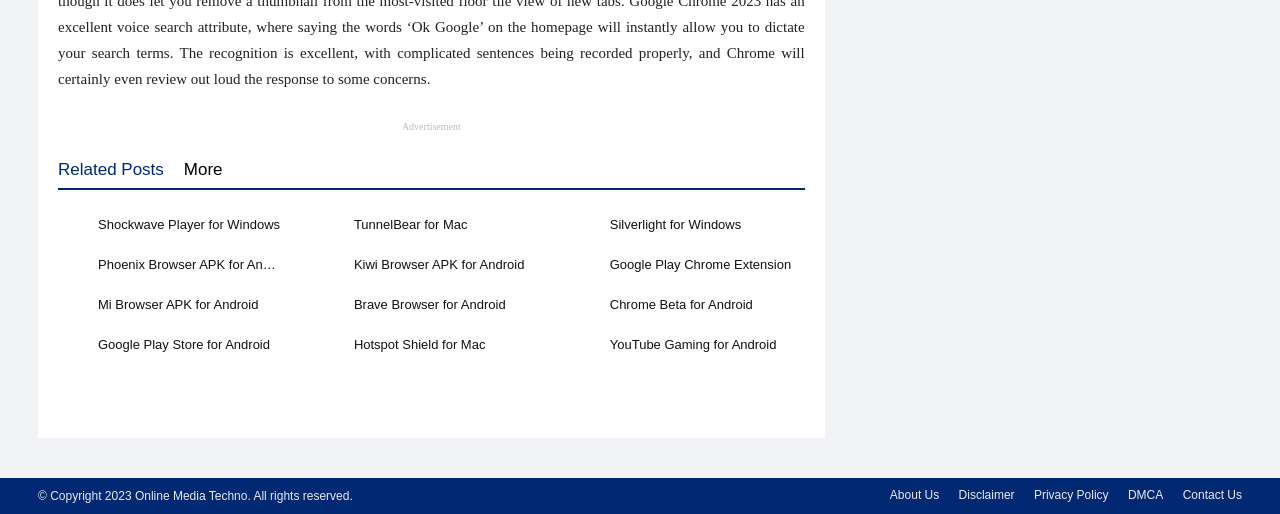Locate the bounding box coordinates of the clickable part needed for the task: "Learn more about TunnelBear".

[0.245, 0.409, 0.269, 0.468]